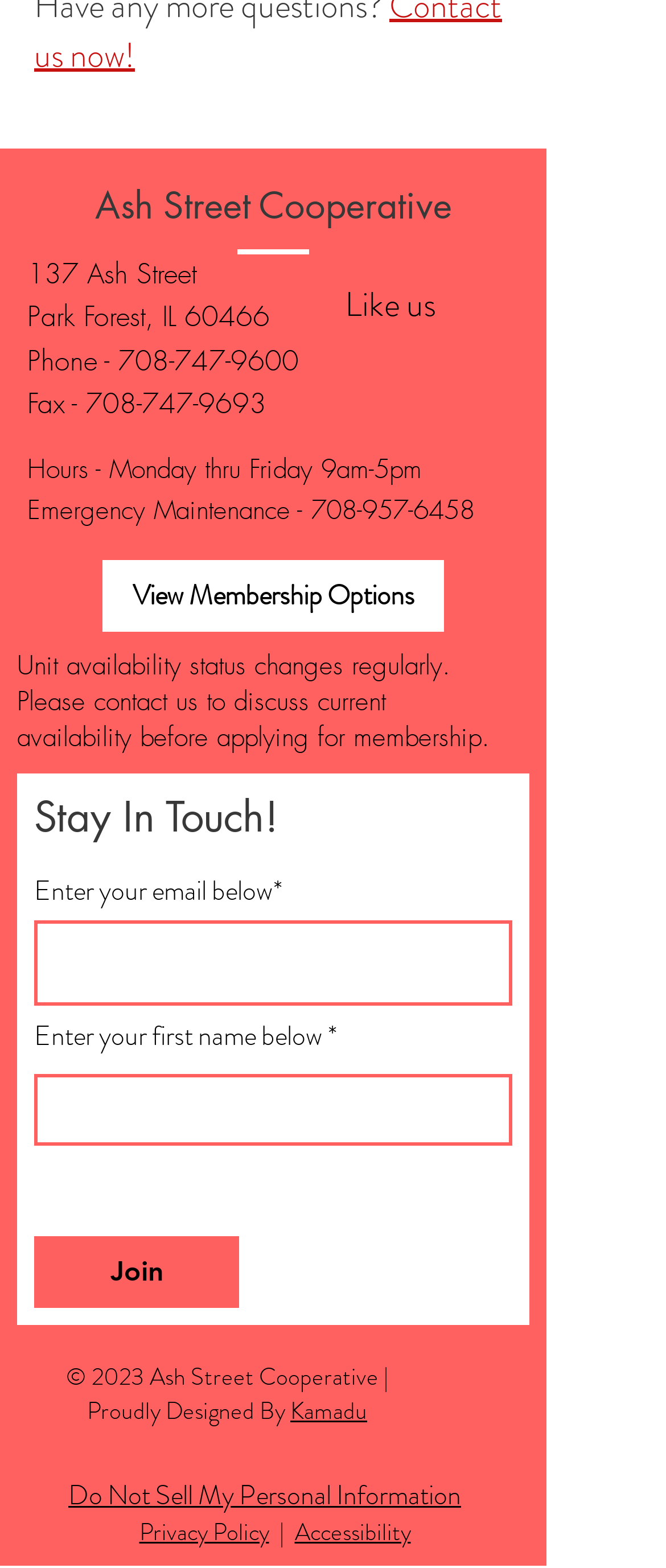Give a one-word or one-phrase response to the question: 
What is the purpose of the 'Join' button?

To join the cooperative